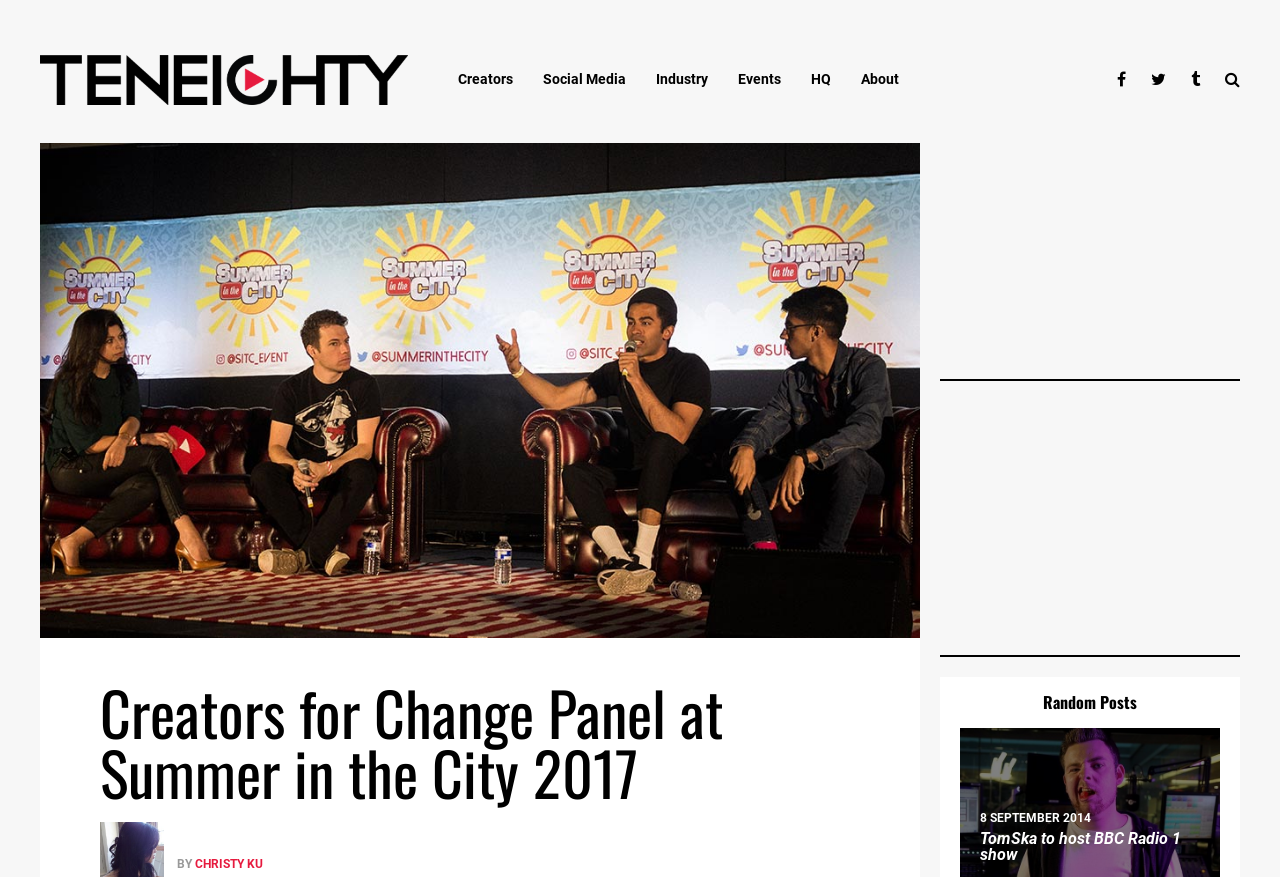Explain in detail what you observe on this webpage.

The webpage appears to be an article about the Creators for Change panel at Summer in the City 2017. At the top of the page, there are two layout tables, one on the left and one on the right, which take up a small portion of the screen. The right layout table contains three links, represented by icons, positioned closely together.

Below these layout tables, there is a large heading that spans most of the width of the page, which reads "Creators for Change Panel at Summer in the City 2017". This heading is centered and takes up a significant amount of vertical space.

On the bottom left of the page, there is a byline that reads "BY CHRISTY KU", with the name "CHRISTY KU" being a clickable link. 

On the right side of the page, there are two advertisements, one above the other, each taking up a rectangular space. These advertisements are contained within iframes.

Finally, at the bottom of the page, there is a heading that reads "Random Posts", which is centered and takes up a small amount of vertical space.